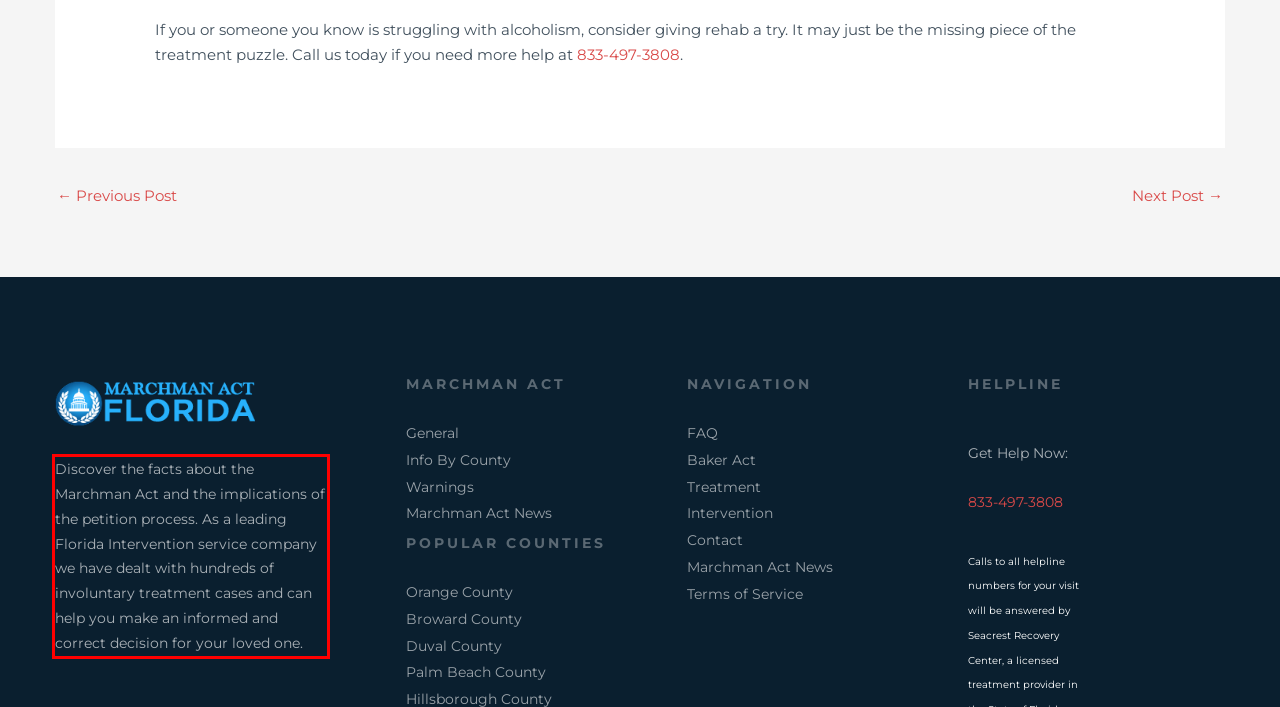Given a webpage screenshot with a red bounding box, perform OCR to read and deliver the text enclosed by the red bounding box.

Discover the facts about the Marchman Act and the implications of the petition process. As a leading Florida Intervention service company we have dealt with hundreds of involuntary treatment cases and can help you make an informed and correct decision for your loved one.